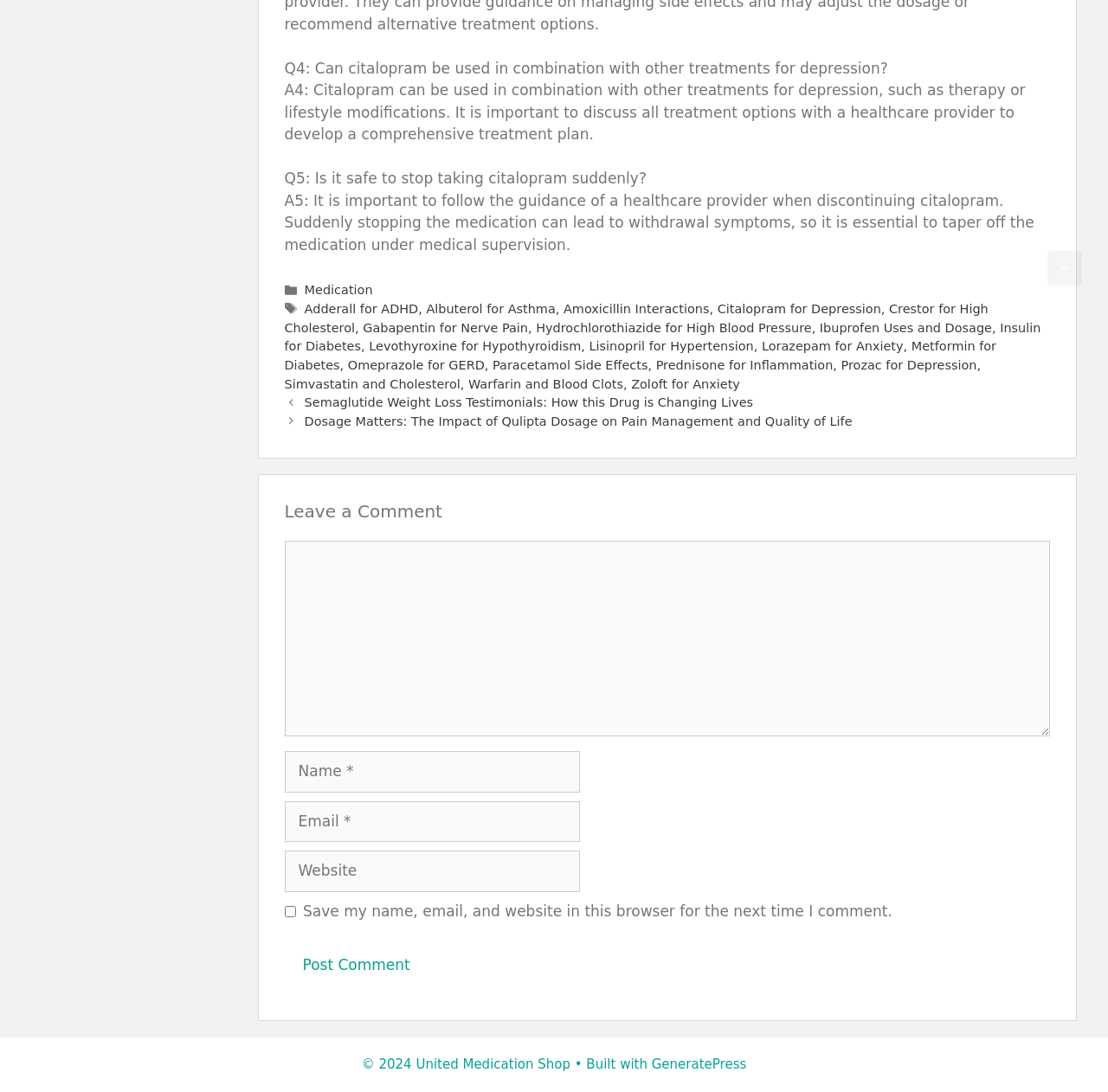Please locate the bounding box coordinates of the region I need to click to follow this instruction: "Click the 'Post Comment' button".

[0.257, 0.865, 0.387, 0.903]